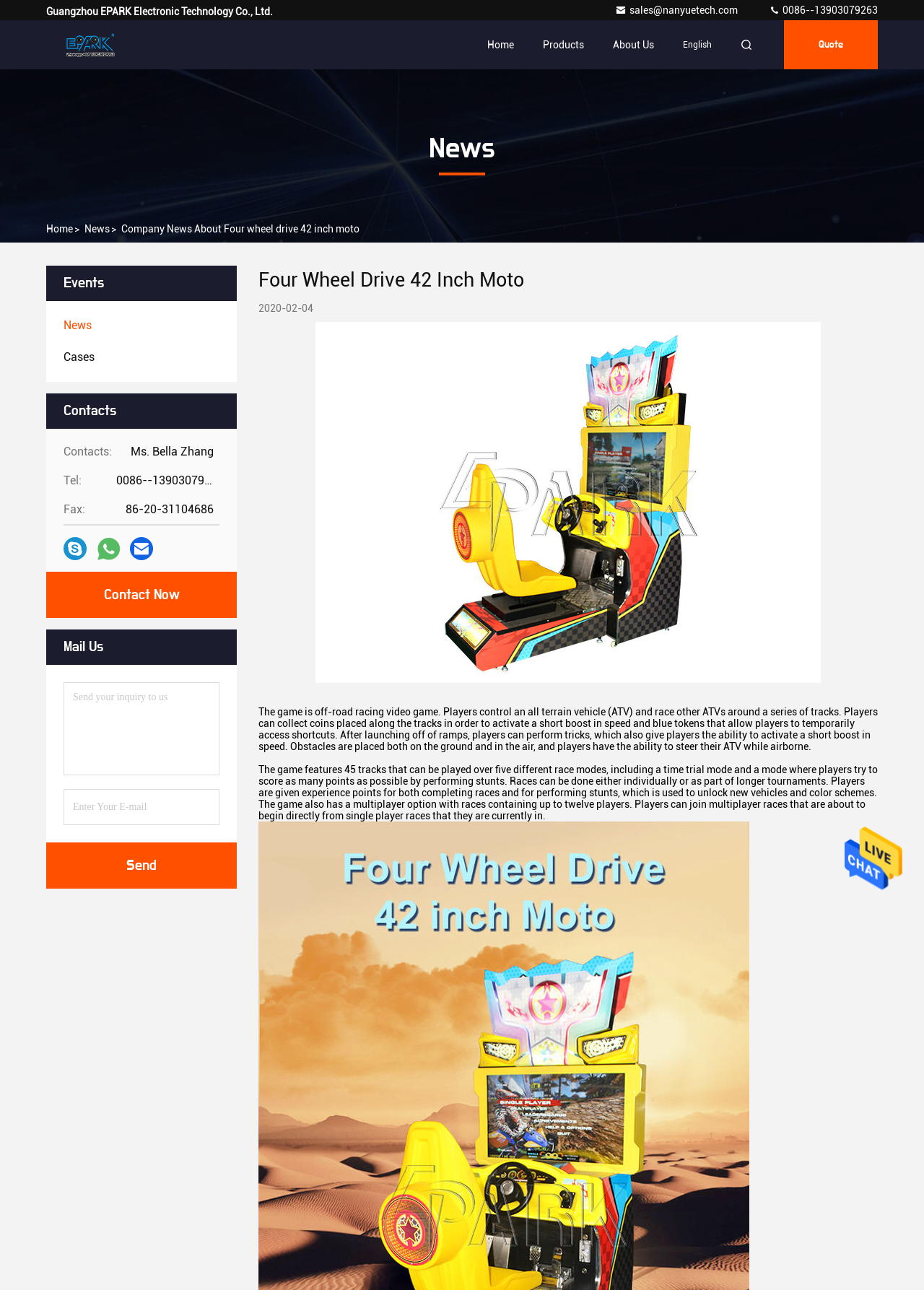What is the company name?
Answer with a single word or phrase by referring to the visual content.

Guangzhou EPARK Electronic Technology Co., Ltd.